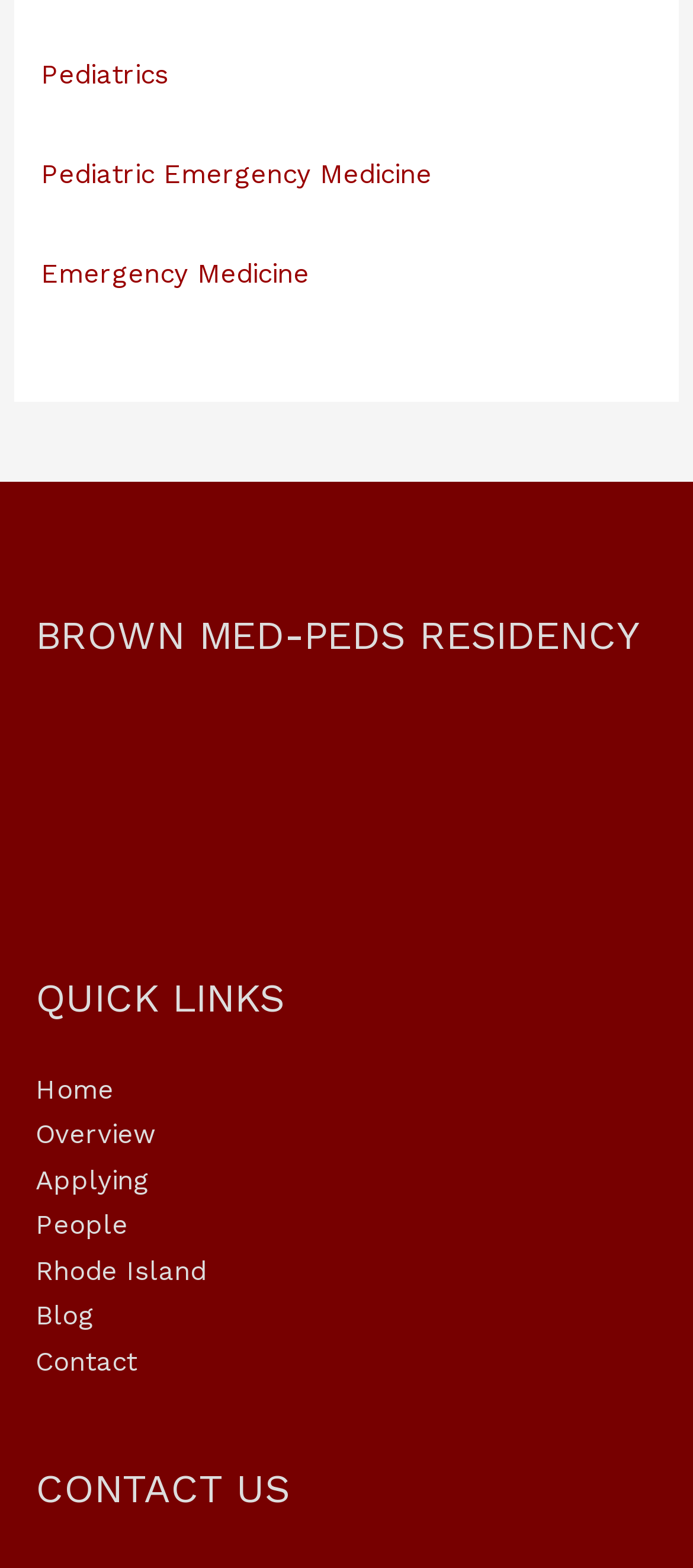Using the information in the image, could you please answer the following question in detail:
How many quick links are available?

The quick links section is located in the navigation element with the text 'Quick Links'. It contains 8 links: 'Home', 'Overview', 'Applying', 'People', 'Rhode Island', 'Blog', 'Contact'.